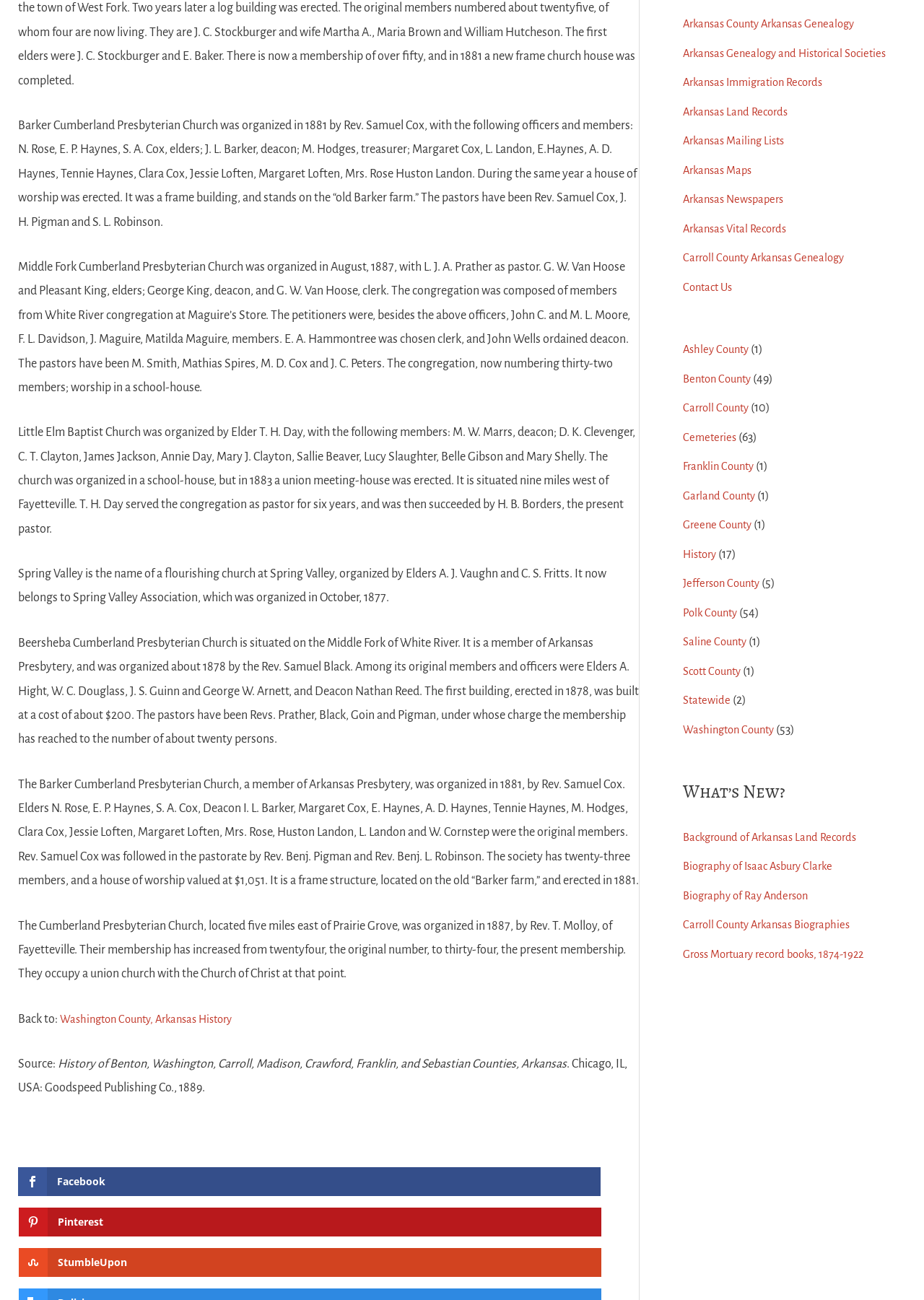Give a one-word or one-phrase response to the question:
What is the name of the church organized by Rev. Samuel Cox in 1881?

Barker Cumberland Presbyterian Church